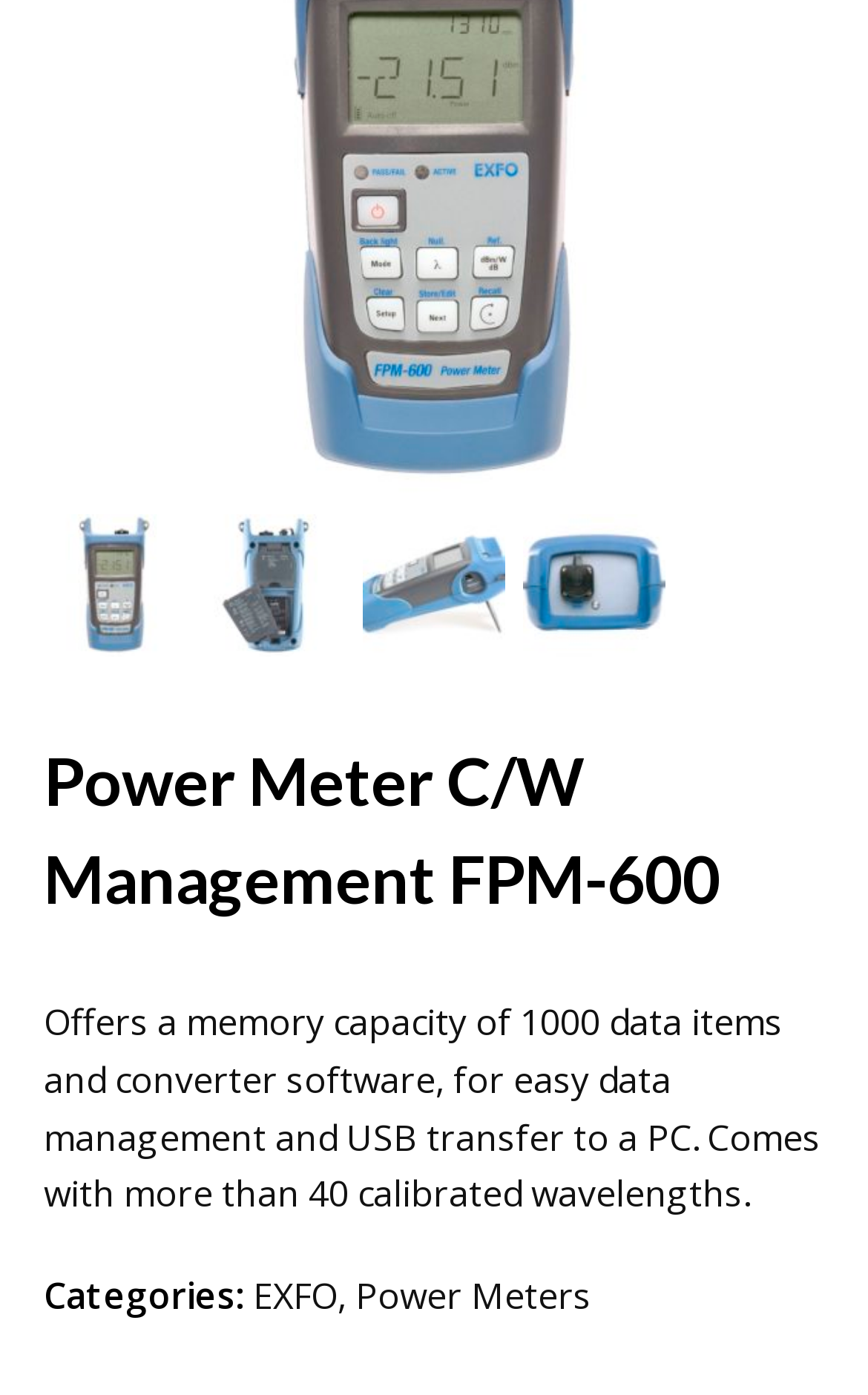Given the element description, predict the bounding box coordinates in the format (top-left x, top-left y, bottom-right x, bottom-right y), using floating point numbers between 0 and 1: Next

[0.863, 0.135, 0.95, 0.231]